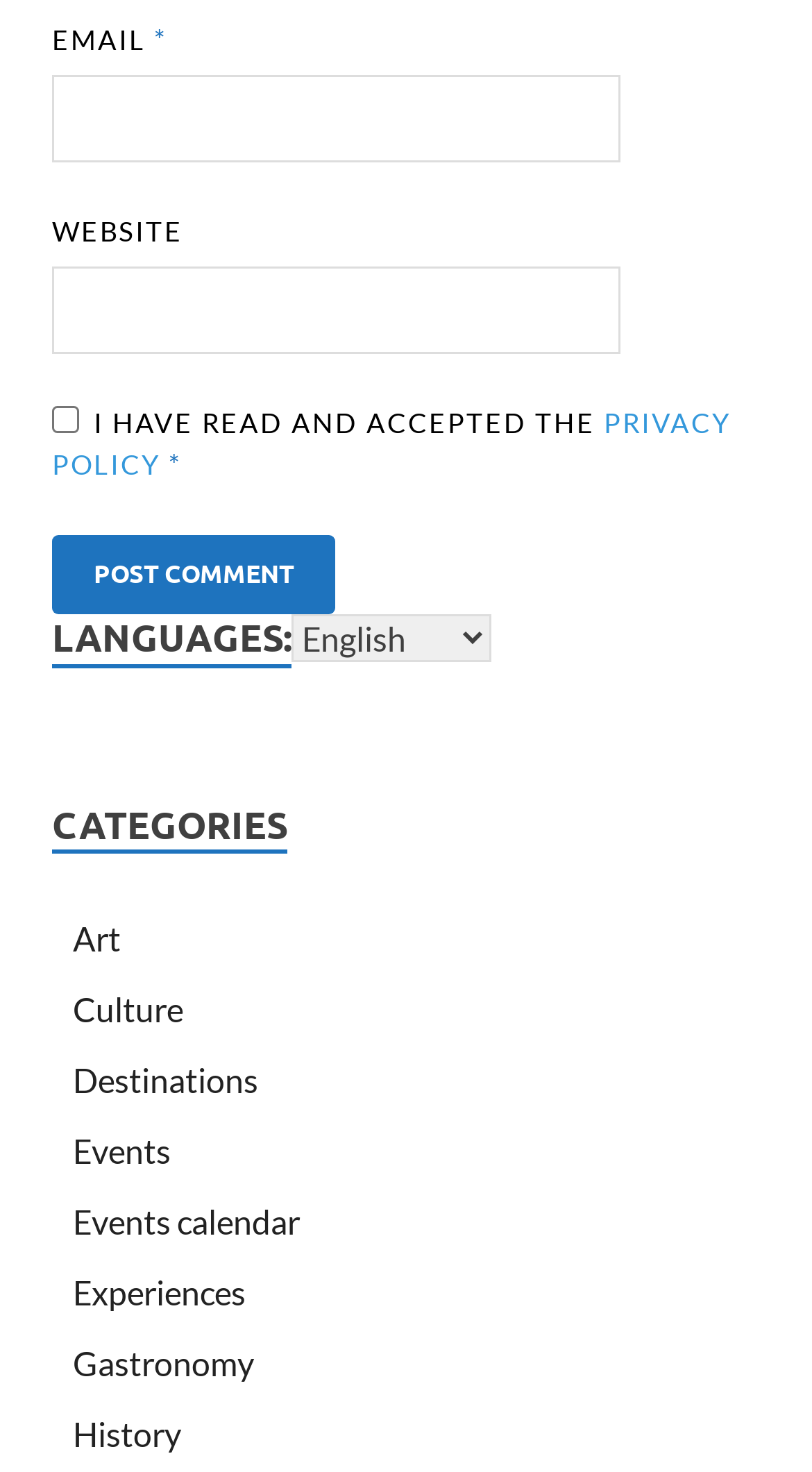Indicate the bounding box coordinates of the clickable region to achieve the following instruction: "Click on the 'Art' category."

[0.09, 0.624, 0.149, 0.65]